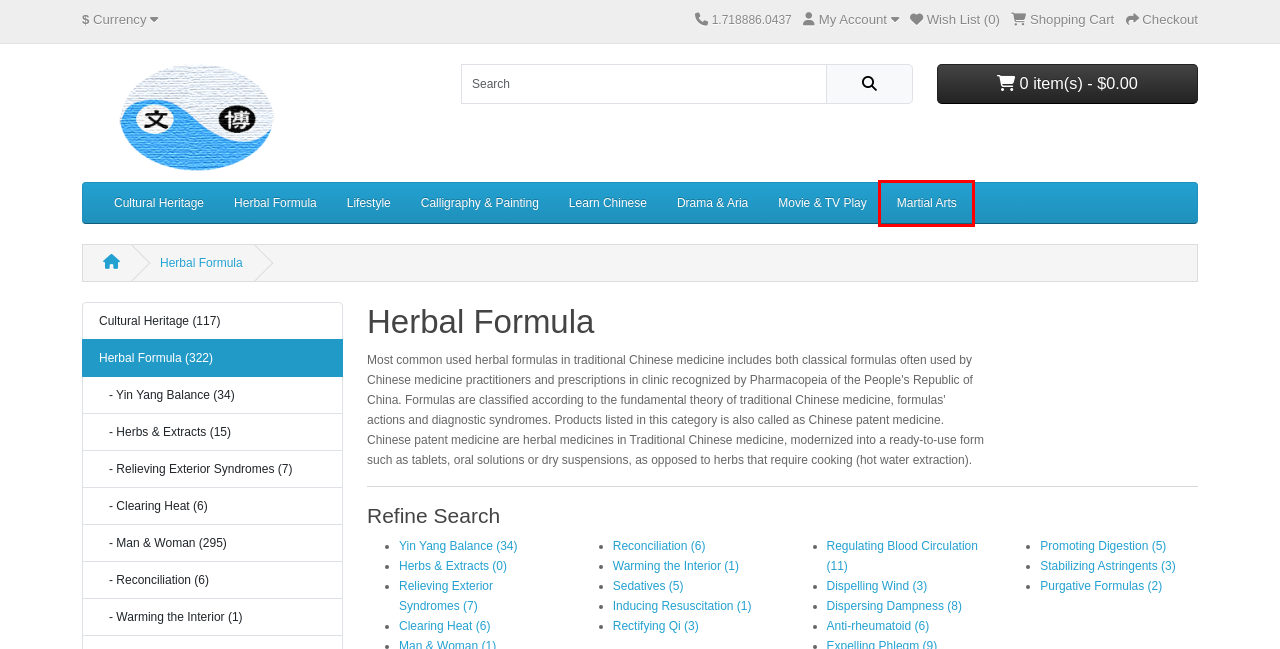Examine the screenshot of the webpage, noting the red bounding box around a UI element. Pick the webpage description that best matches the new page after the element in the red bounding box is clicked. Here are the candidates:
A. Blog
B. Learn Chinese Calligraphy and Painting for Beginners
C. Shopping Cart
D. Refund Policy
E. Understanding China and World
F. Chinese opera and local drama
G. Top Chinese Movies and TV Shows That You Should Watch
H. Various Cjomese Martial Arts Styles for Beginners

H